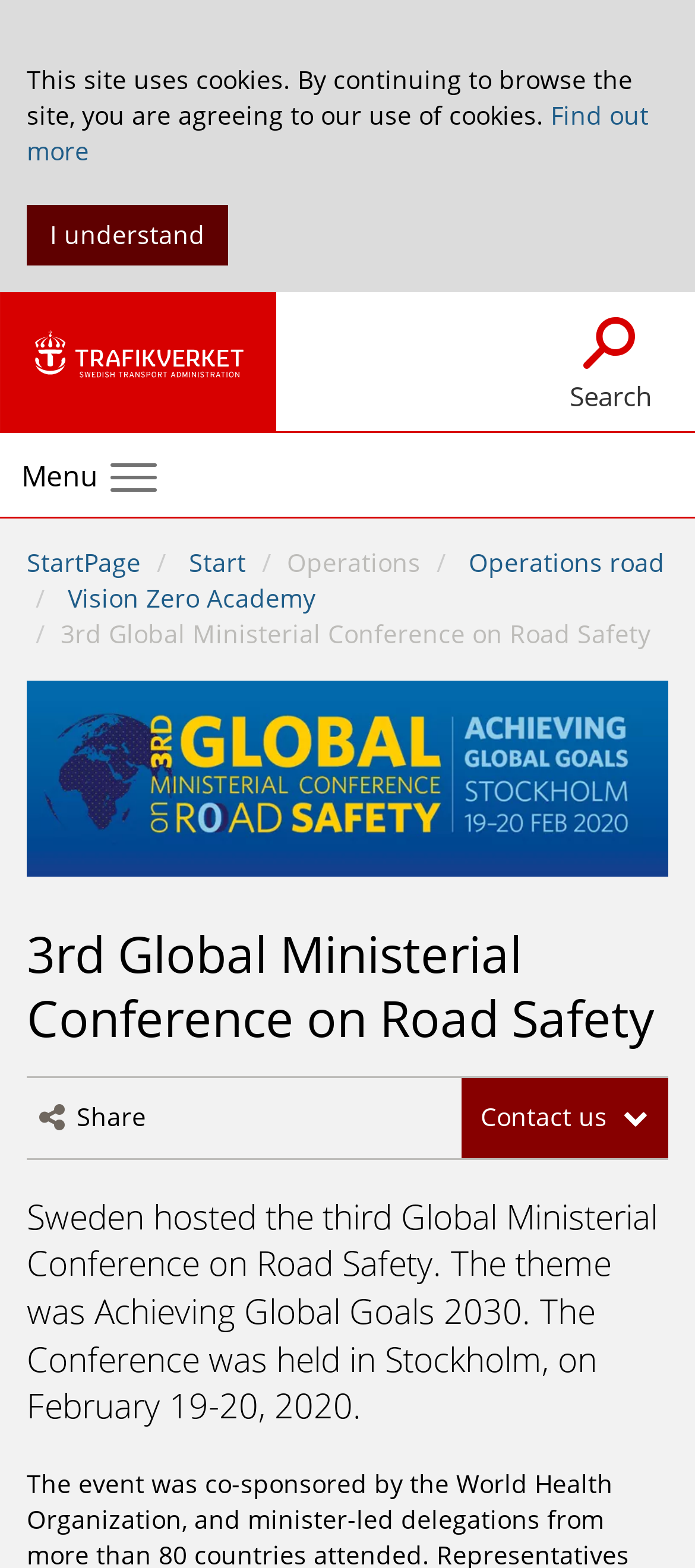Specify the bounding box coordinates for the region that must be clicked to perform the given instruction: "Share".

[0.038, 0.687, 0.246, 0.738]